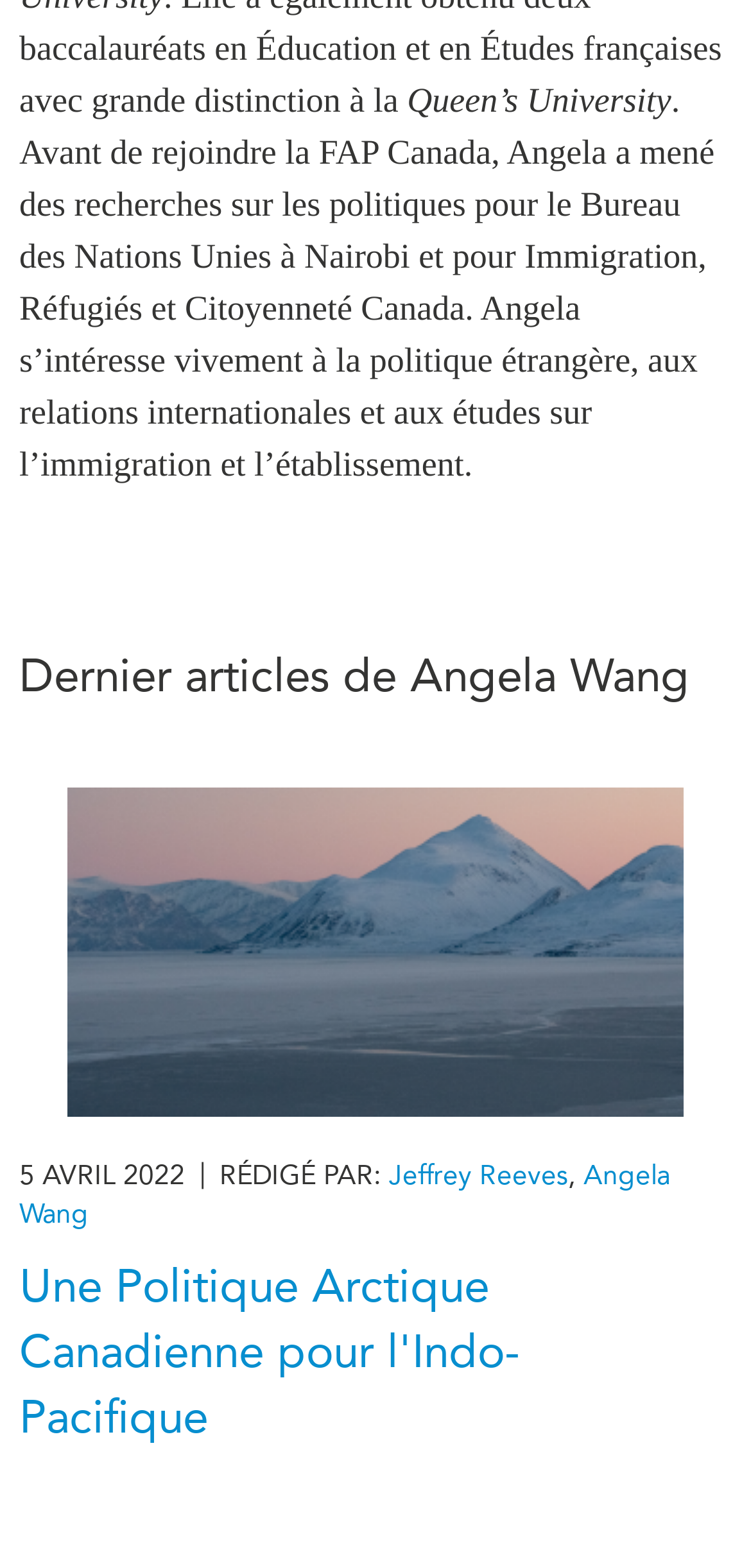Find the bounding box coordinates of the element's region that should be clicked in order to follow the given instruction: "Learn about 'Ressources antiracisme'". The coordinates should consist of four float numbers between 0 and 1, i.e., [left, top, right, bottom].

[0.077, 0.567, 0.445, 0.616]